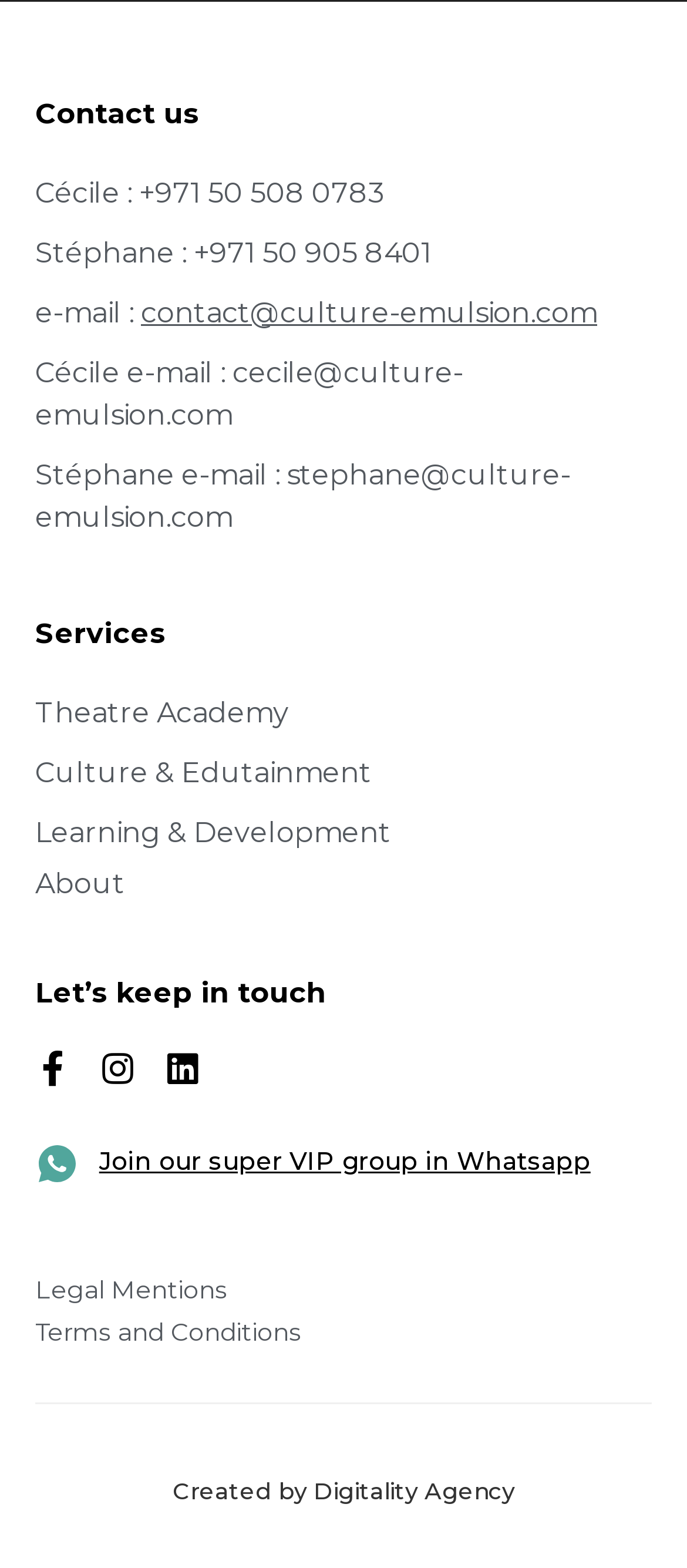Locate the bounding box coordinates of the region to be clicked to comply with the following instruction: "Contact Cécile via phone". The coordinates must be four float numbers between 0 and 1, in the form [left, top, right, bottom].

[0.051, 0.11, 0.949, 0.137]